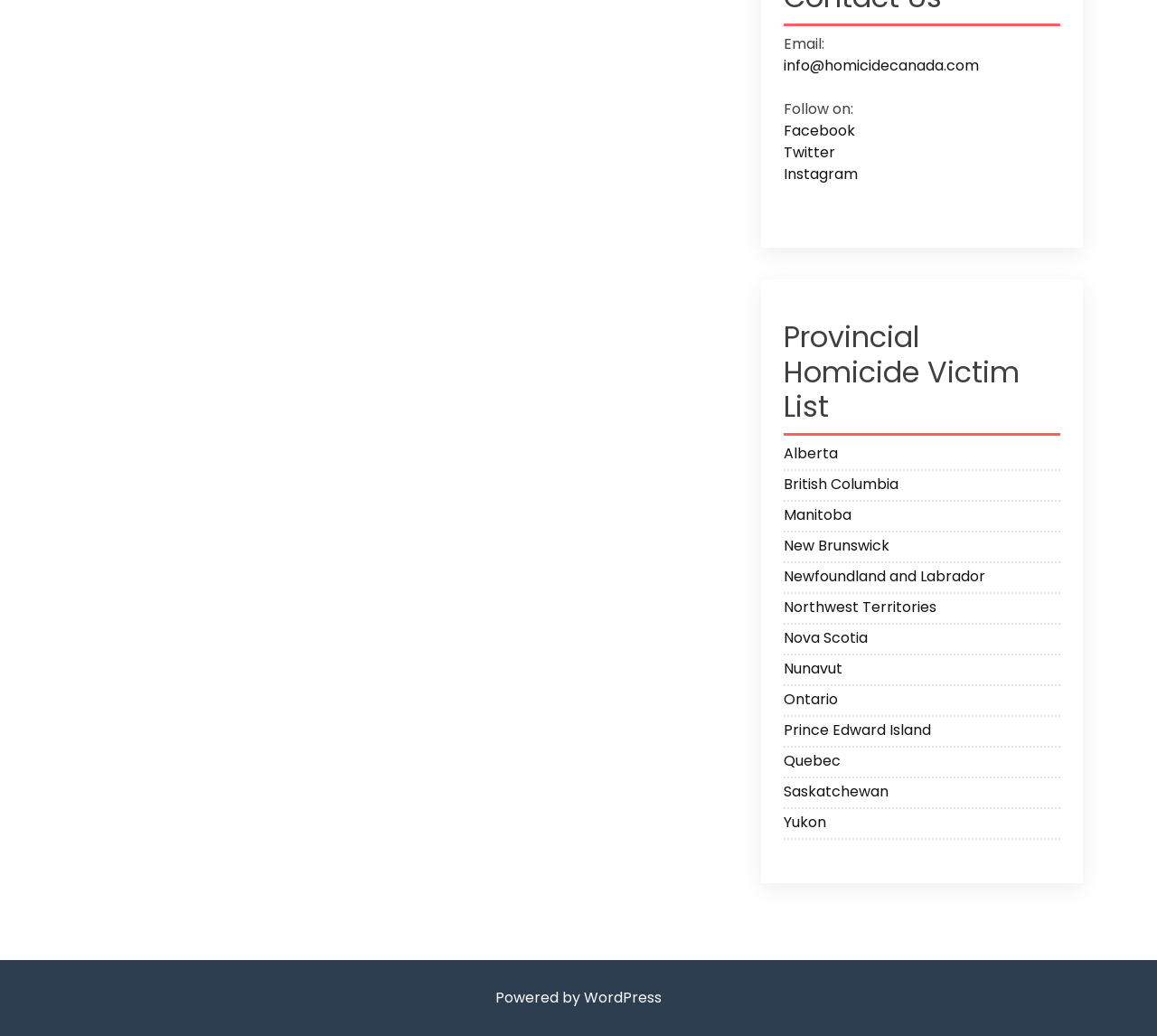Pinpoint the bounding box coordinates of the clickable area necessary to execute the following instruction: "View Alberta homicide victims". The coordinates should be given as four float numbers between 0 and 1, namely [left, top, right, bottom].

[0.677, 0.428, 0.916, 0.453]